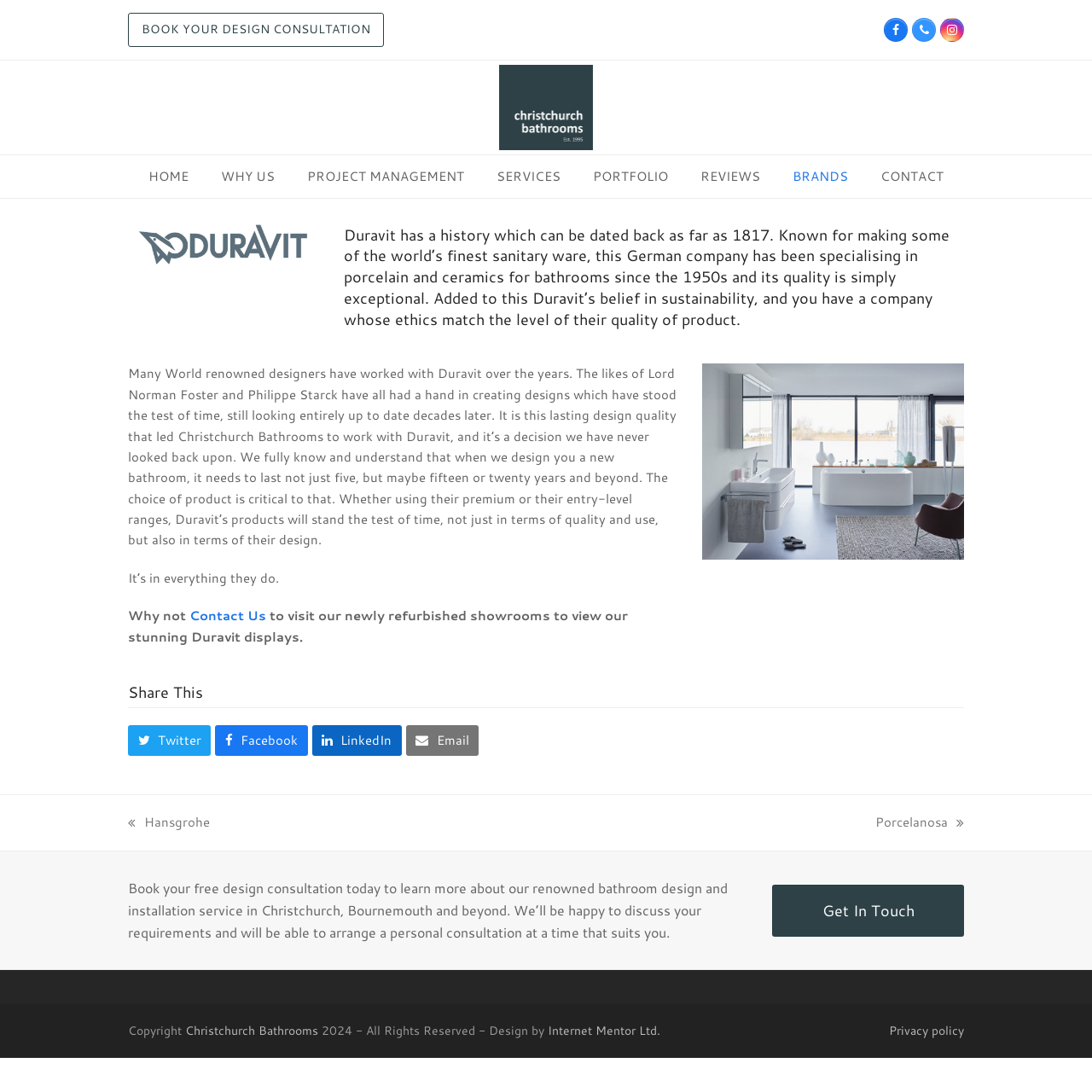Please find the bounding box coordinates for the clickable element needed to perform this instruction: "Book a design consultation".

[0.117, 0.012, 0.351, 0.043]